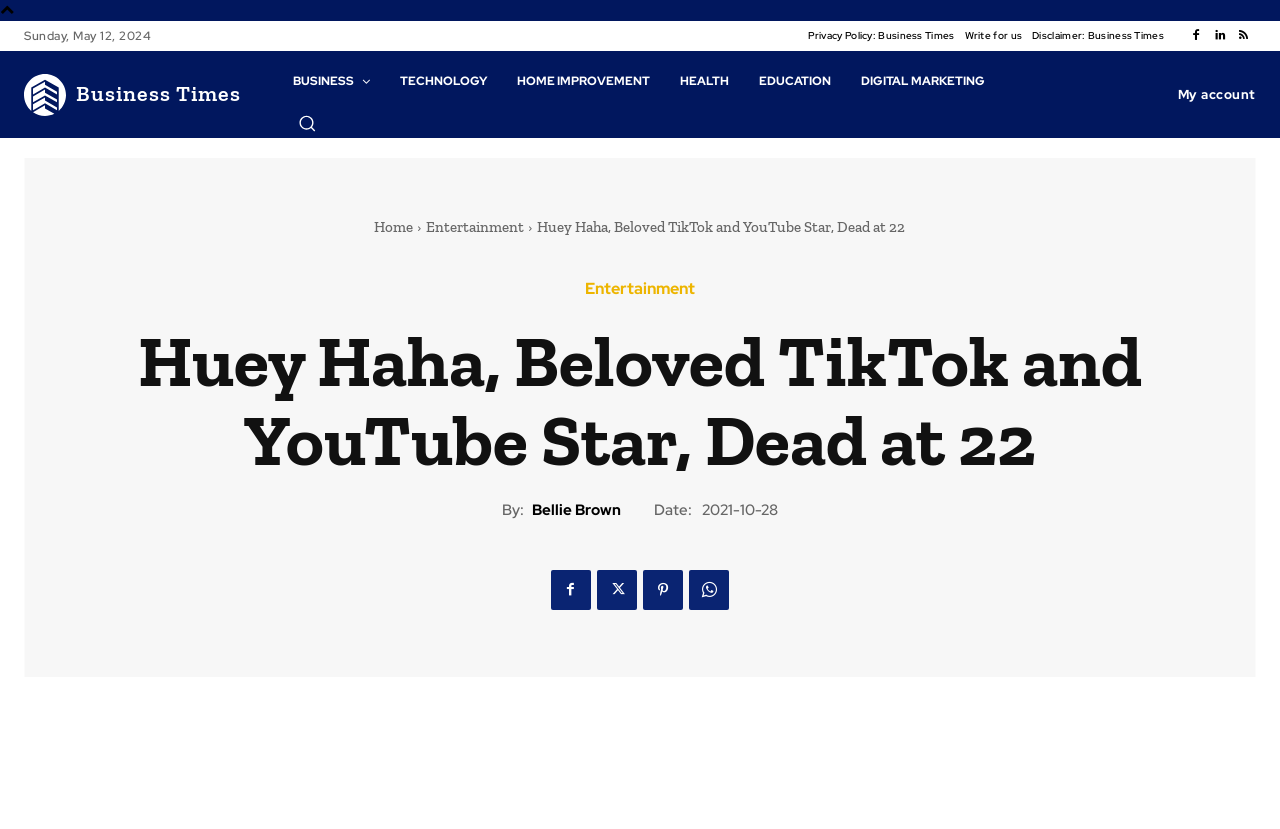Locate the bounding box coordinates of the element that needs to be clicked to carry out the instruction: "Click on the 'Write for us' link". The coordinates should be given as four float numbers ranging from 0 to 1, i.e., [left, top, right, bottom].

[0.754, 0.025, 0.799, 0.062]